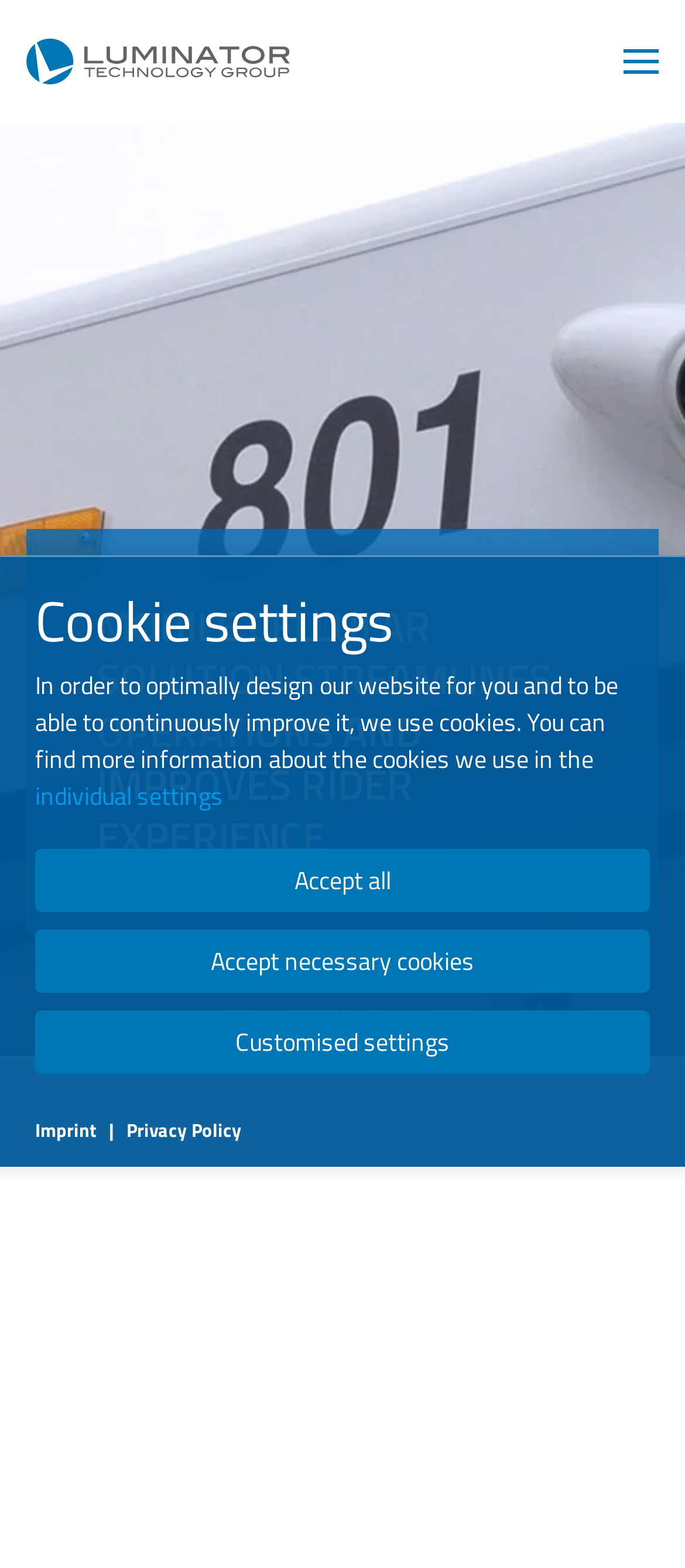Locate the coordinates of the bounding box for the clickable region that fulfills this instruction: "View the 'RECENT POSTS' section".

None